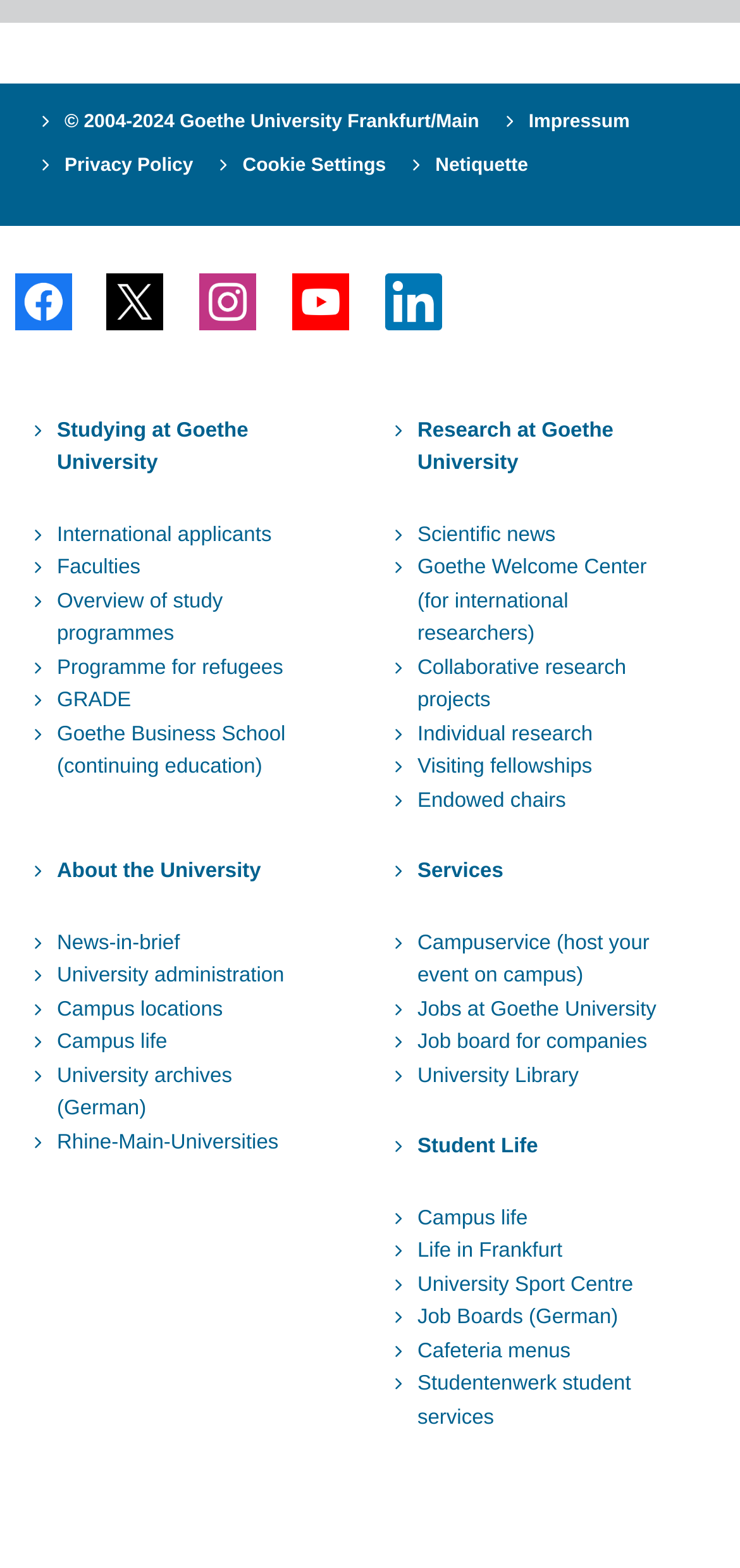Please specify the coordinates of the bounding box for the element that should be clicked to carry out this instruction: "Learn about studying at Goethe University". The coordinates must be four float numbers between 0 and 1, formatted as [left, top, right, bottom].

[0.069, 0.265, 0.444, 0.331]